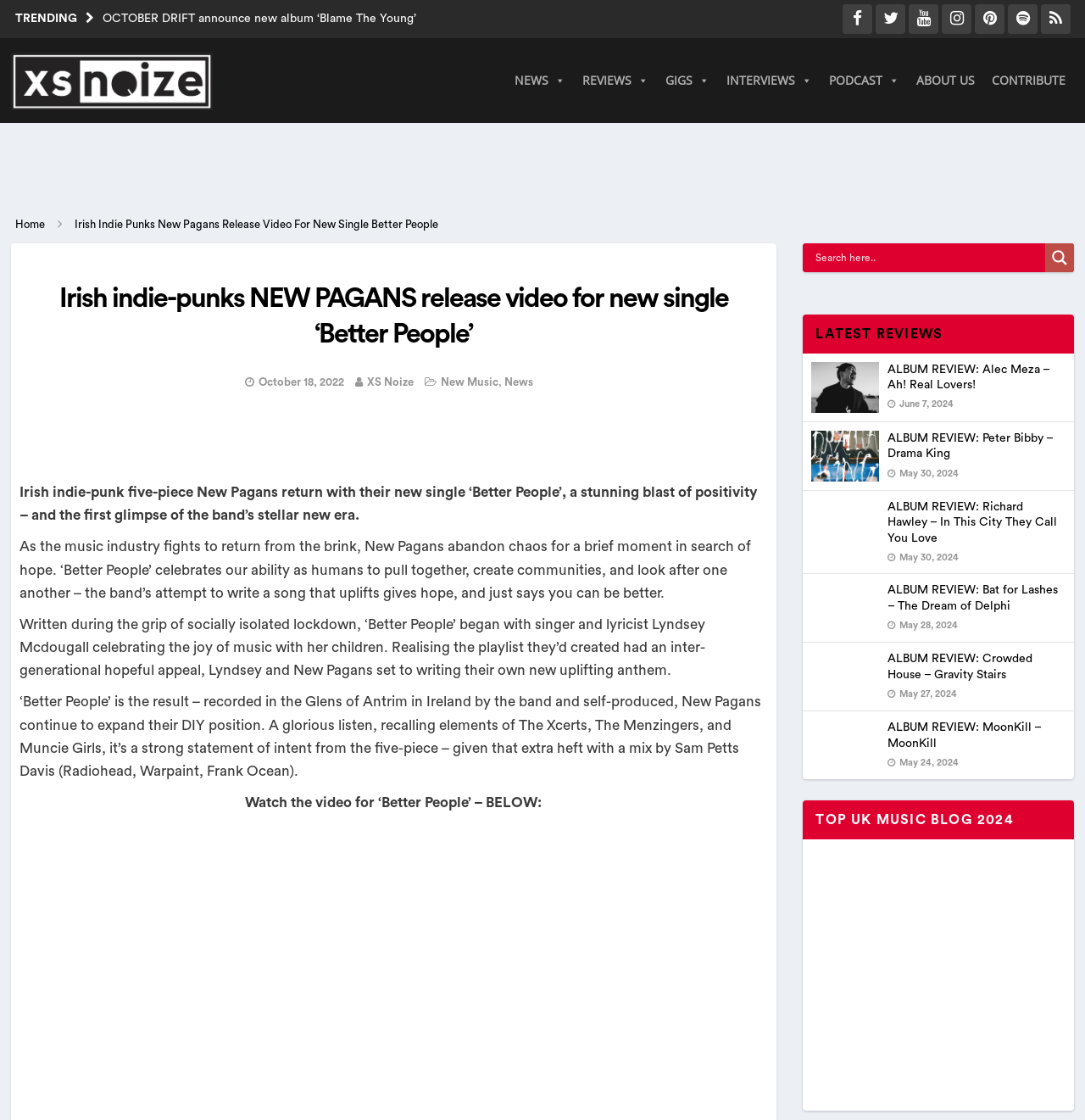Please locate the bounding box coordinates of the element that needs to be clicked to achieve the following instruction: "Read the latest review". The coordinates should be four float numbers between 0 and 1, i.e., [left, top, right, bottom].

[0.748, 0.292, 0.869, 0.304]